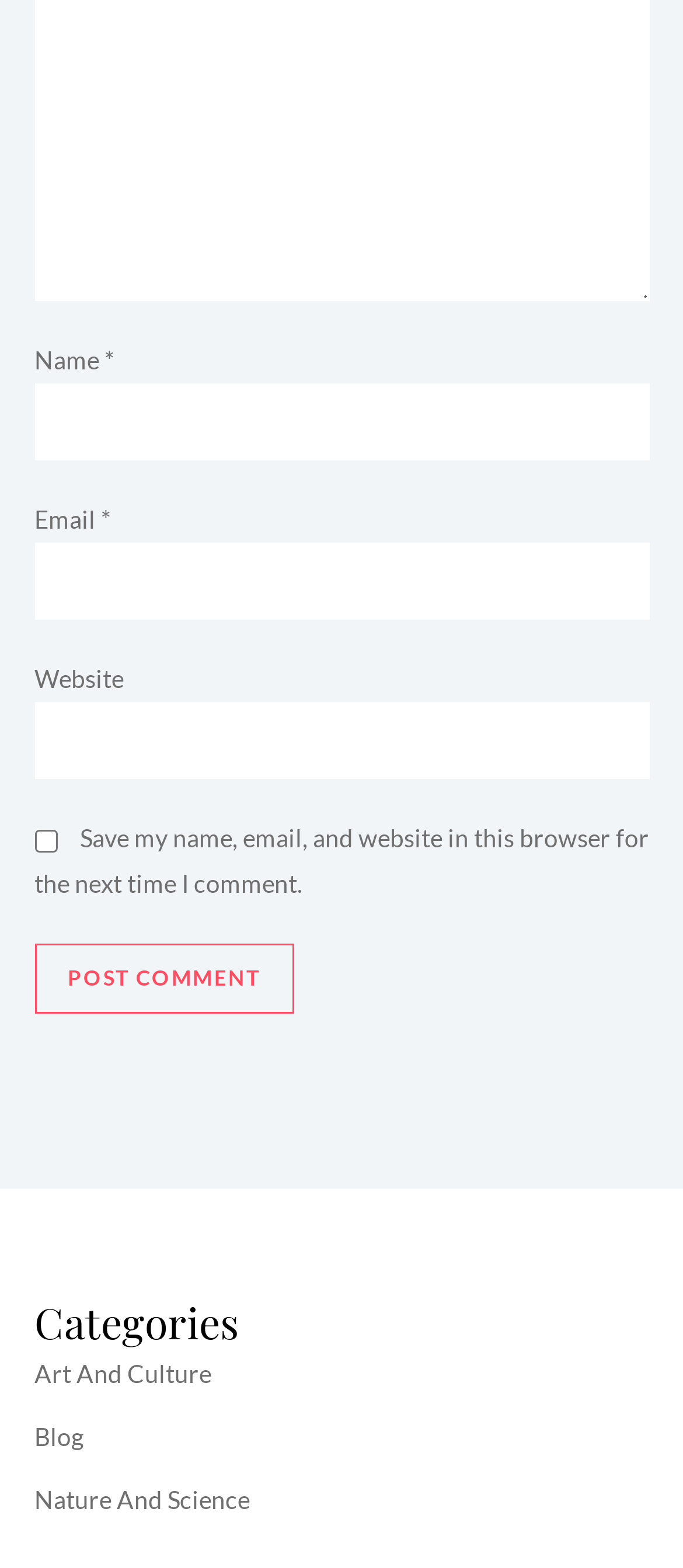Identify the bounding box for the given UI element using the description provided. Coordinates should be in the format (top-left x, top-left y, bottom-right x, bottom-right y) and must be between 0 and 1. Here is the description: Blog

[0.05, 0.903, 0.122, 0.932]